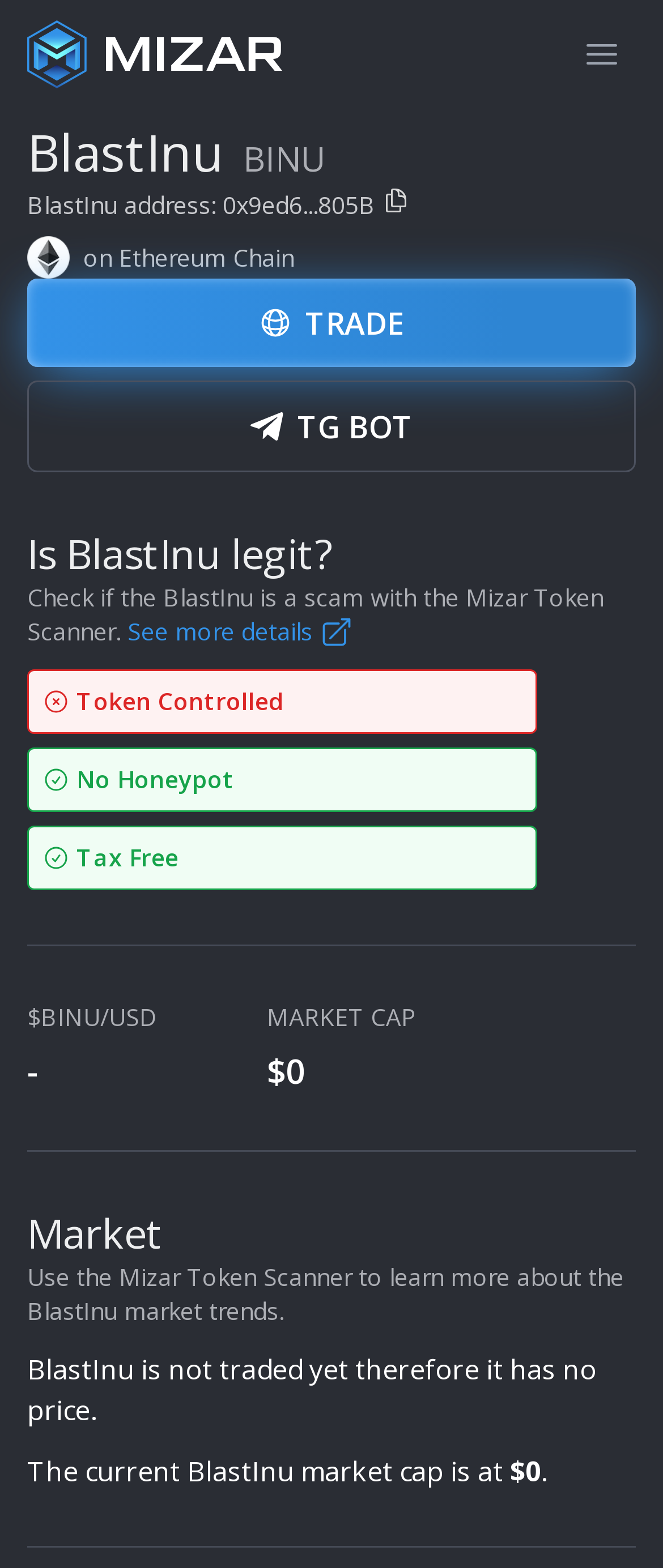Answer the question below using just one word or a short phrase: 
What blockchain is BlastInu based on?

Ethereum